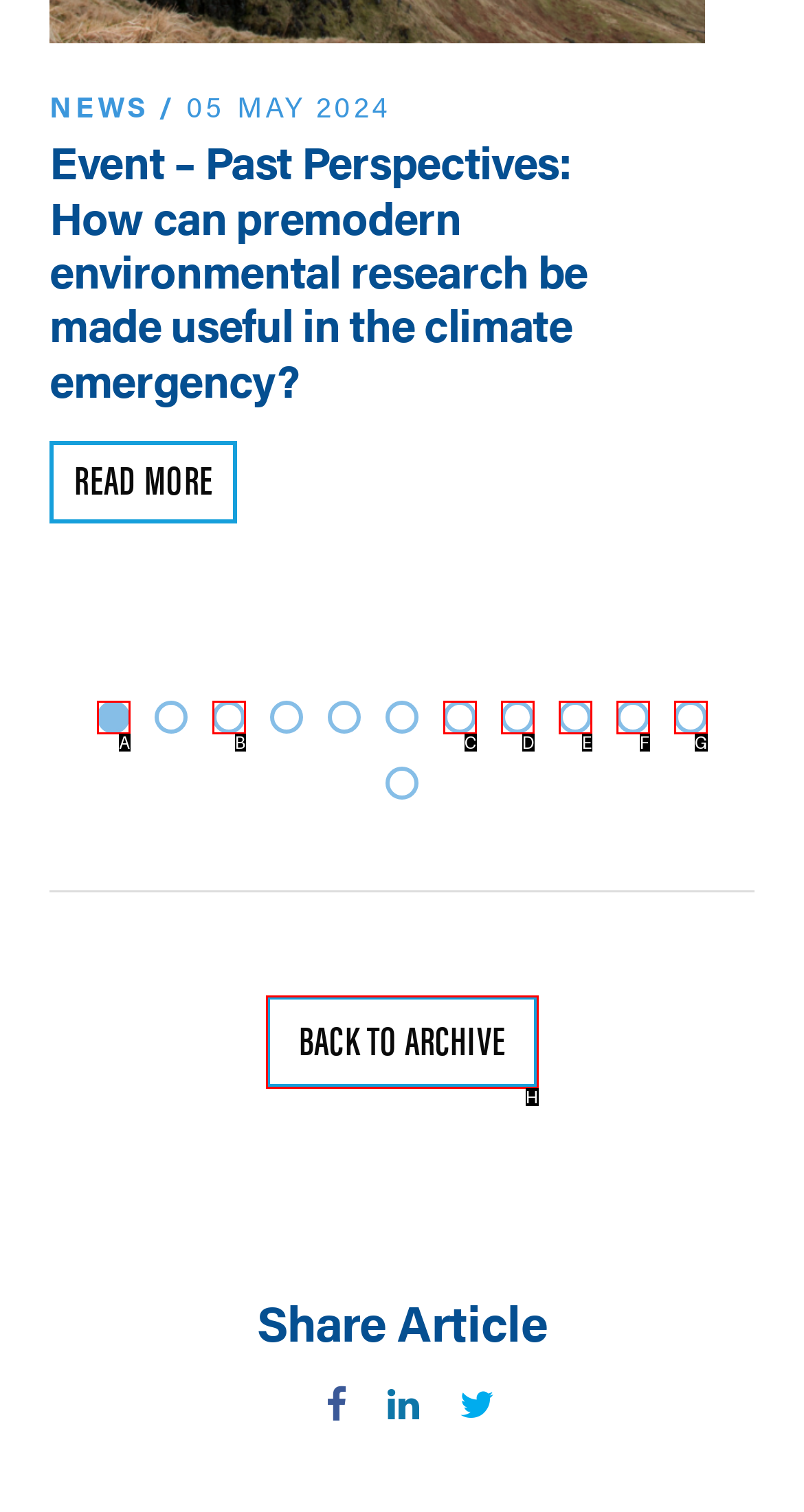Tell me the letter of the option that corresponds to the description: 10
Answer using the letter from the given choices directly.

F